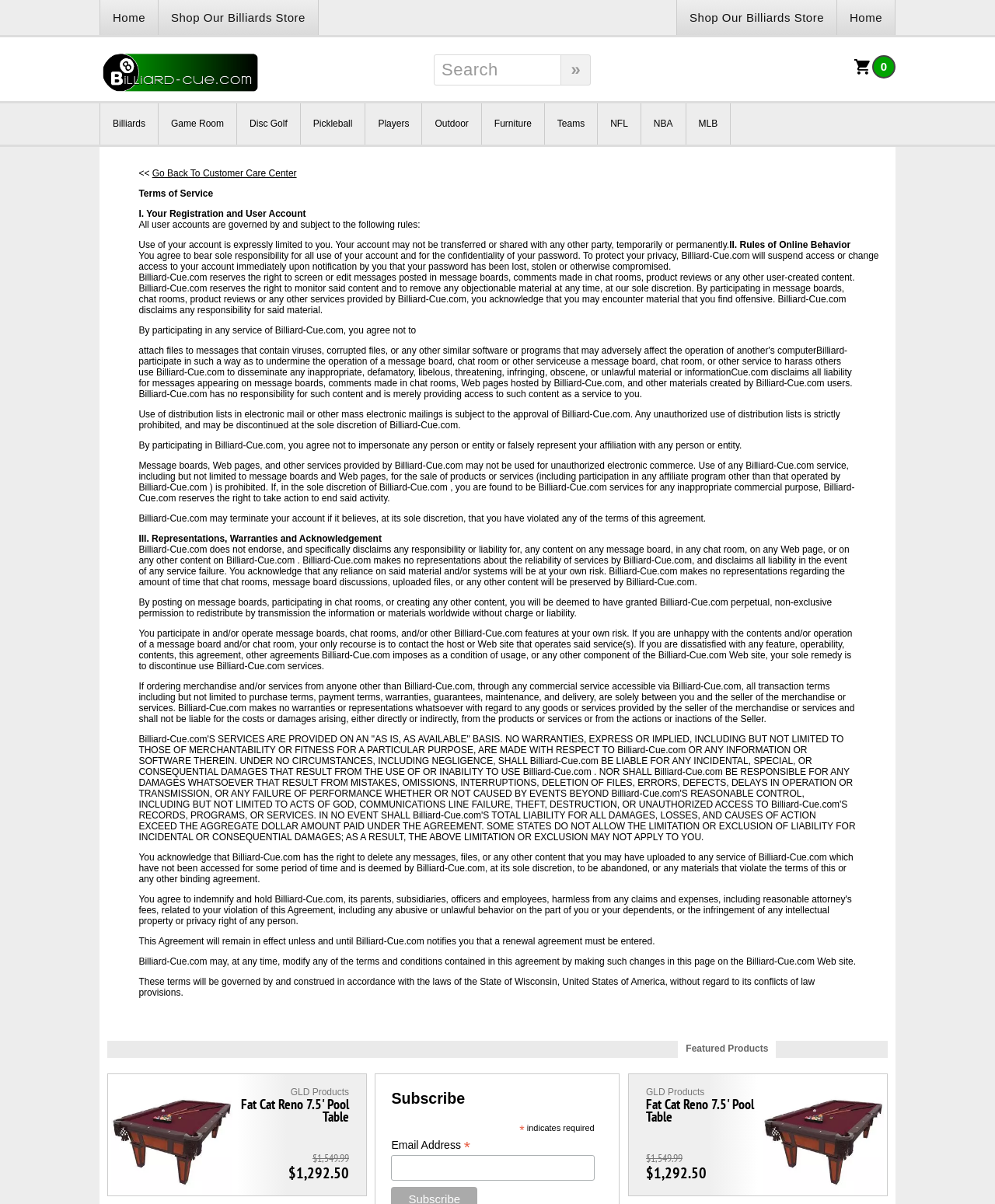Please provide a brief answer to the following inquiry using a single word or phrase:
What is the topic of the 'Terms of Service' section?

User account rules and responsibilities